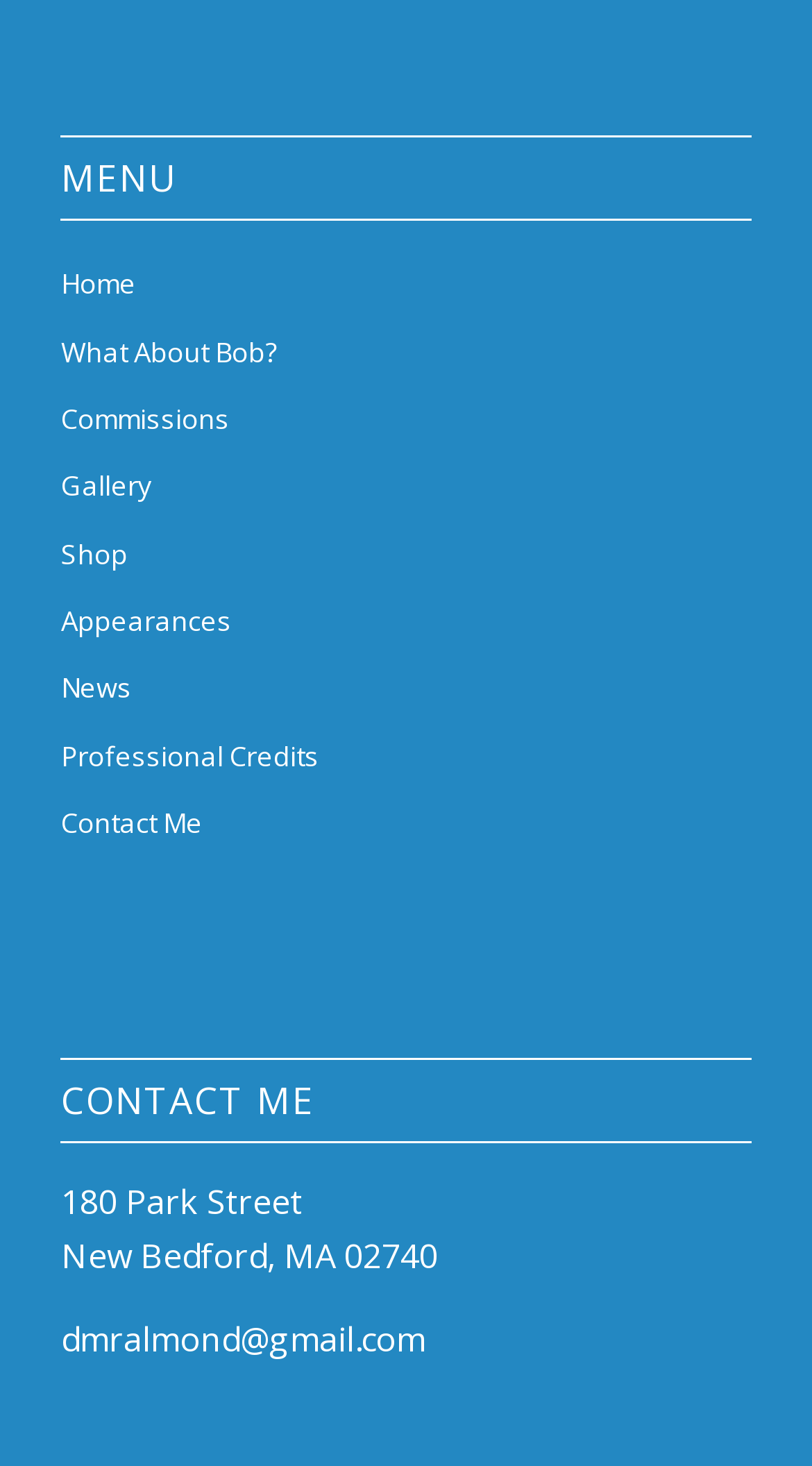Locate the bounding box coordinates of the clickable area to execute the instruction: "click on Home". Provide the coordinates as four float numbers between 0 and 1, represented as [left, top, right, bottom].

[0.075, 0.172, 0.925, 0.218]